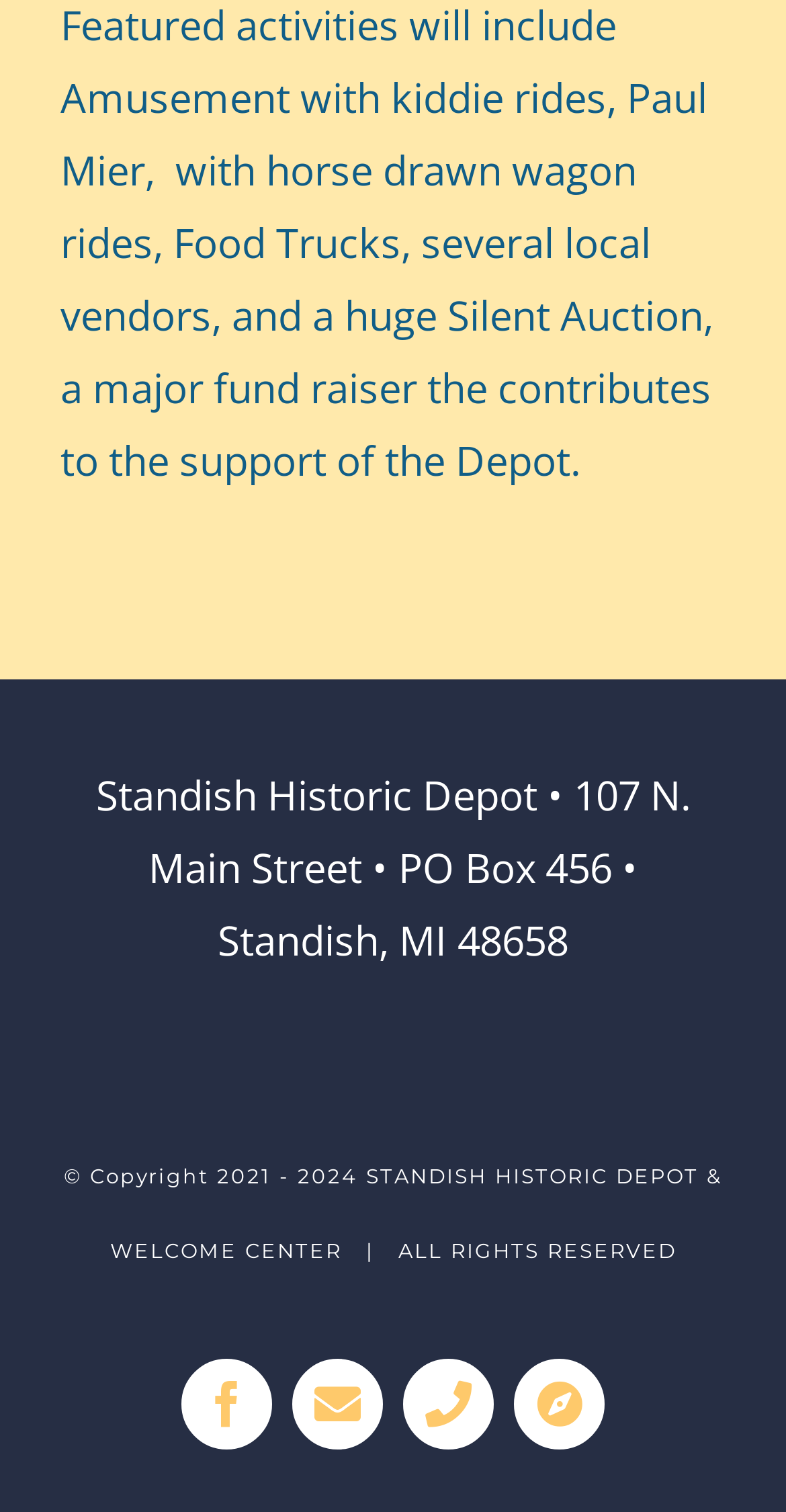How many contact methods are available?
Please provide a single word or phrase as your answer based on the image.

4